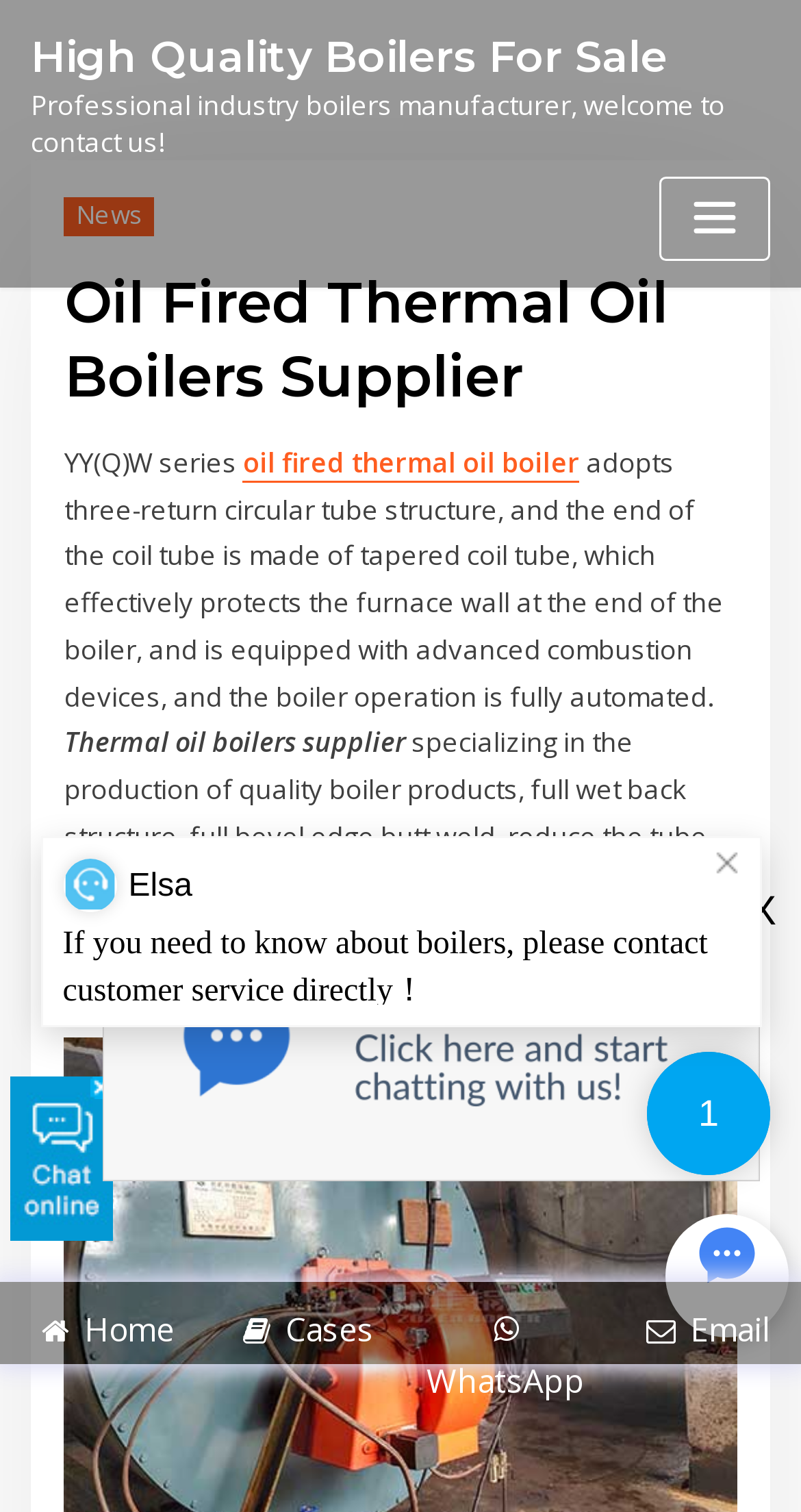Detail the webpage's structure and highlights in your description.

The webpage is about a thermal oil boilers supplier, with a prominent heading "High Quality Boilers For Sale" at the top. Below this heading, there is a brief introduction to the supplier, stating that they are a professional industry boilers manufacturer. 

To the right of the introduction, there is a navigation button labeled "Toggle navigation". When expanded, it reveals a menu with links to "News" and other sections. 

Below the introduction, there is a section dedicated to the oil fired thermal oil boiler, which includes a heading, a link to more information, and a detailed description of the boiler's features and structure. 

Further down the page, there are links to "Home", "Cases", "WhatsApp", and "Email" at the bottom left. On the bottom right, there is a button with an image, and a series of text elements, including a name "Elsa", a message encouraging users to contact customer service, and a WhatsApp contact number.

There are also several images scattered throughout the page, but their content is not specified.